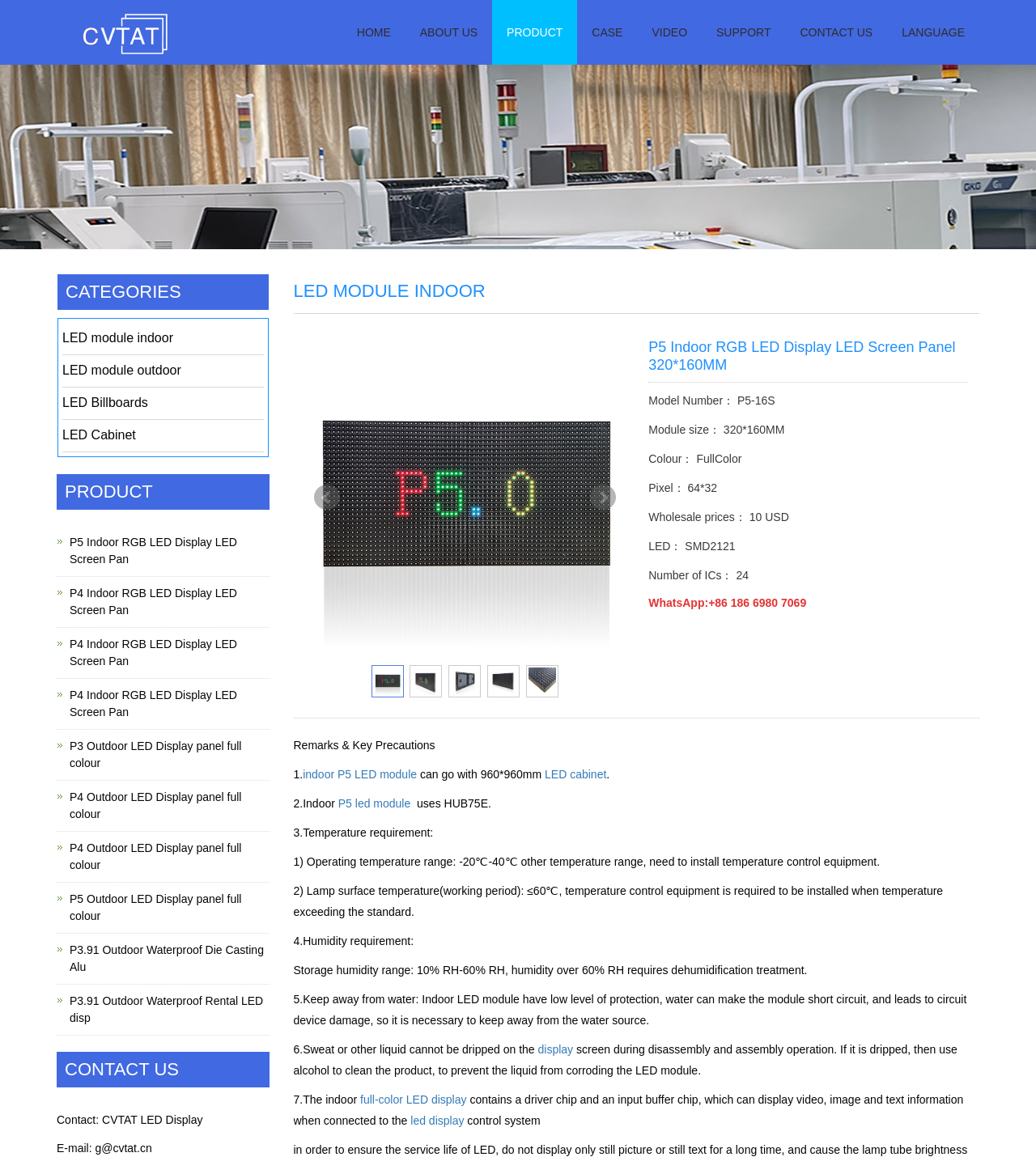Consider the image and give a detailed and elaborate answer to the question: 
What is the purpose of the driver chip and input buffer chip in the full-color LED display?

As stated in the 'Remarks & Key Precautions' section, the full-color LED display contains a driver chip and an input buffer chip, which can display video, image, and text information when connected to the control system.